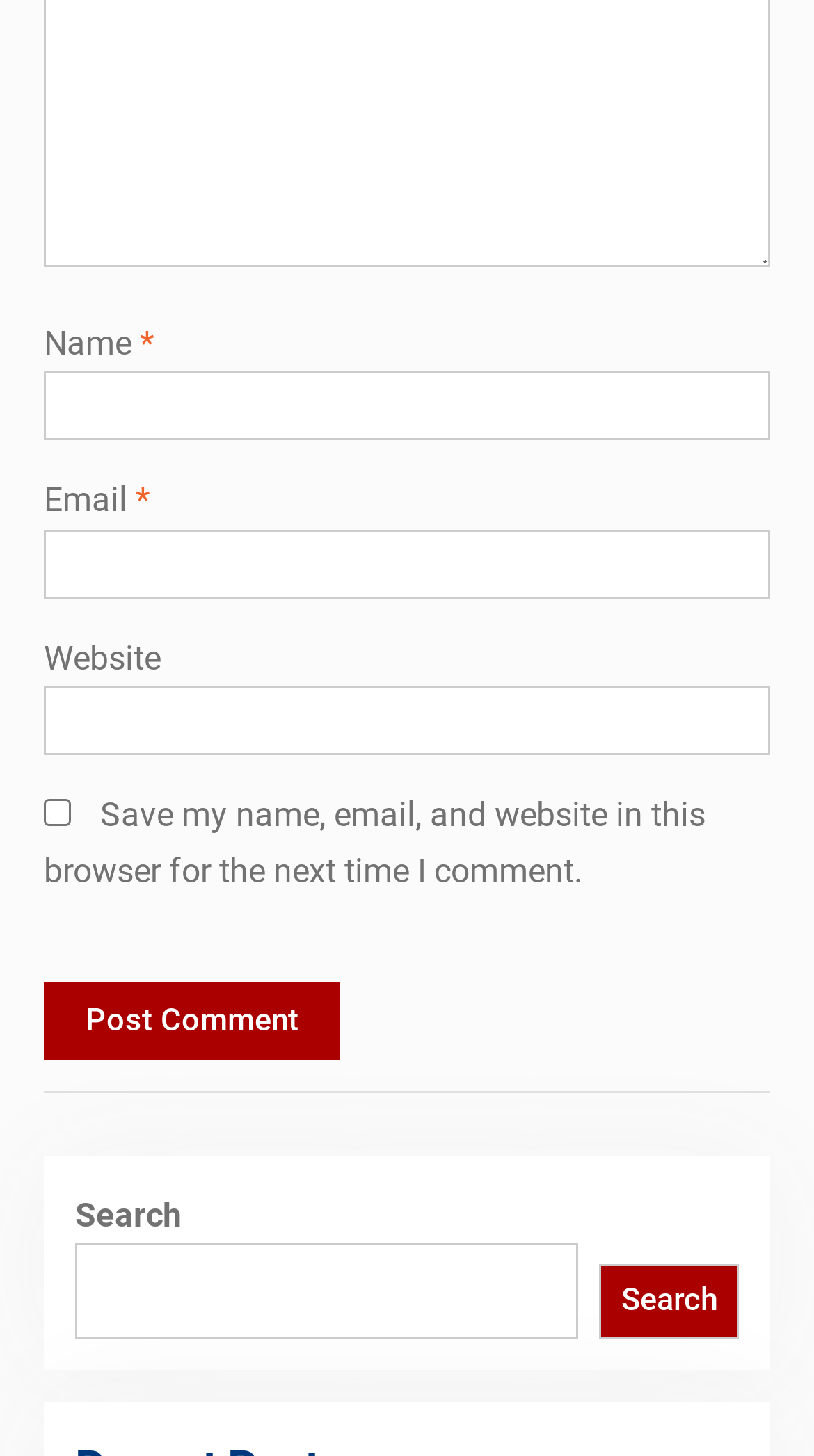What is the purpose of the checkbox?
Deliver a detailed and extensive answer to the question.

The checkbox is located below the 'Website' textbox and is labeled 'Save my name, email, and website in this browser for the next time I comment.' Its purpose is to allow users to save their comment information for future use.